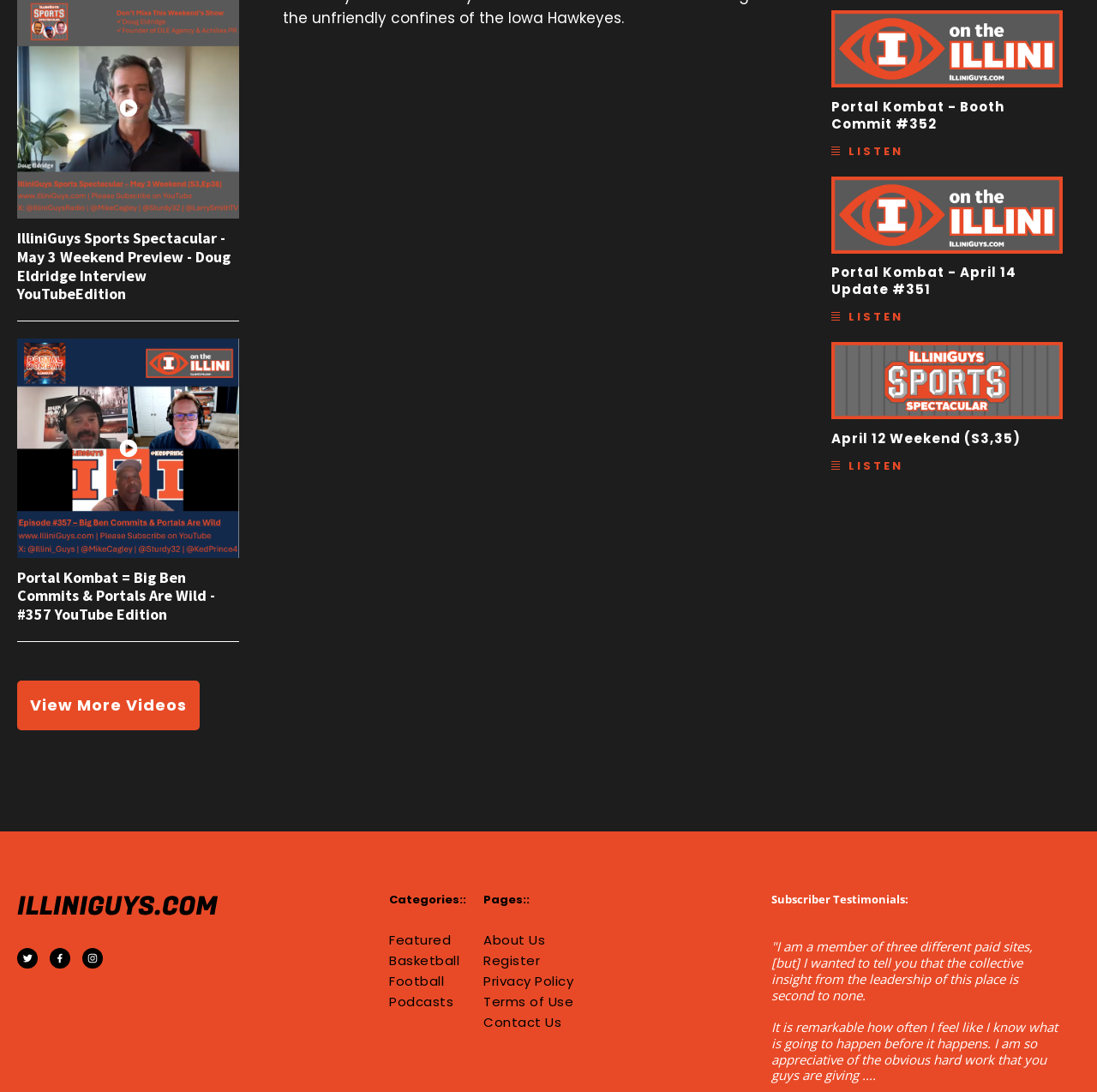Give a concise answer of one word or phrase to the question: 
What type of testimonials are displayed on this webpage?

Subscriber testimonials